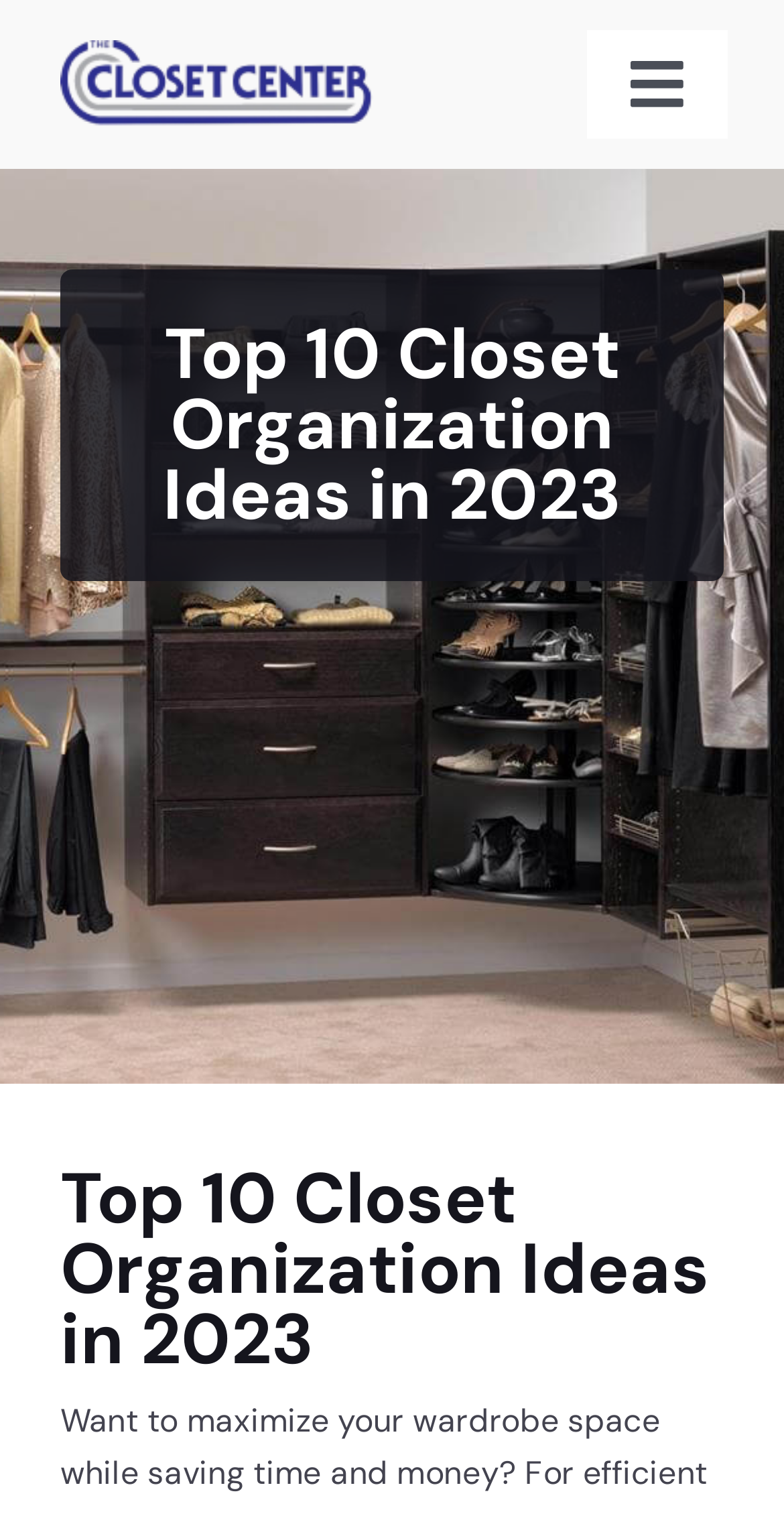Craft a detailed narrative of the webpage's structure and content.

The webpage is about closet organization ideas, specifically highlighting the top 10 ideas in 2023. At the top left corner, there is a logo of "The Closet Center" accompanied by a navigation menu on the right side, which can be toggled open or closed. The navigation menu contains links to various sections of the website, including "Home", "About Us", "Custom Closet Systems", "Gallery", "3D Designs", "Reviews", and "Contact Us".

Below the navigation menu, there is a prominent heading that reads "Top 10 Closet Organization Ideas in 2023", which is centered on the page. This heading is repeated again at the bottom of the page, but with a slightly different layout.

There are no images on the page apart from the logo of "The Closet Center" at the top left corner. The overall content of the page is focused on providing information about closet organization ideas, with a clear emphasis on the top 10 ideas in 2023.